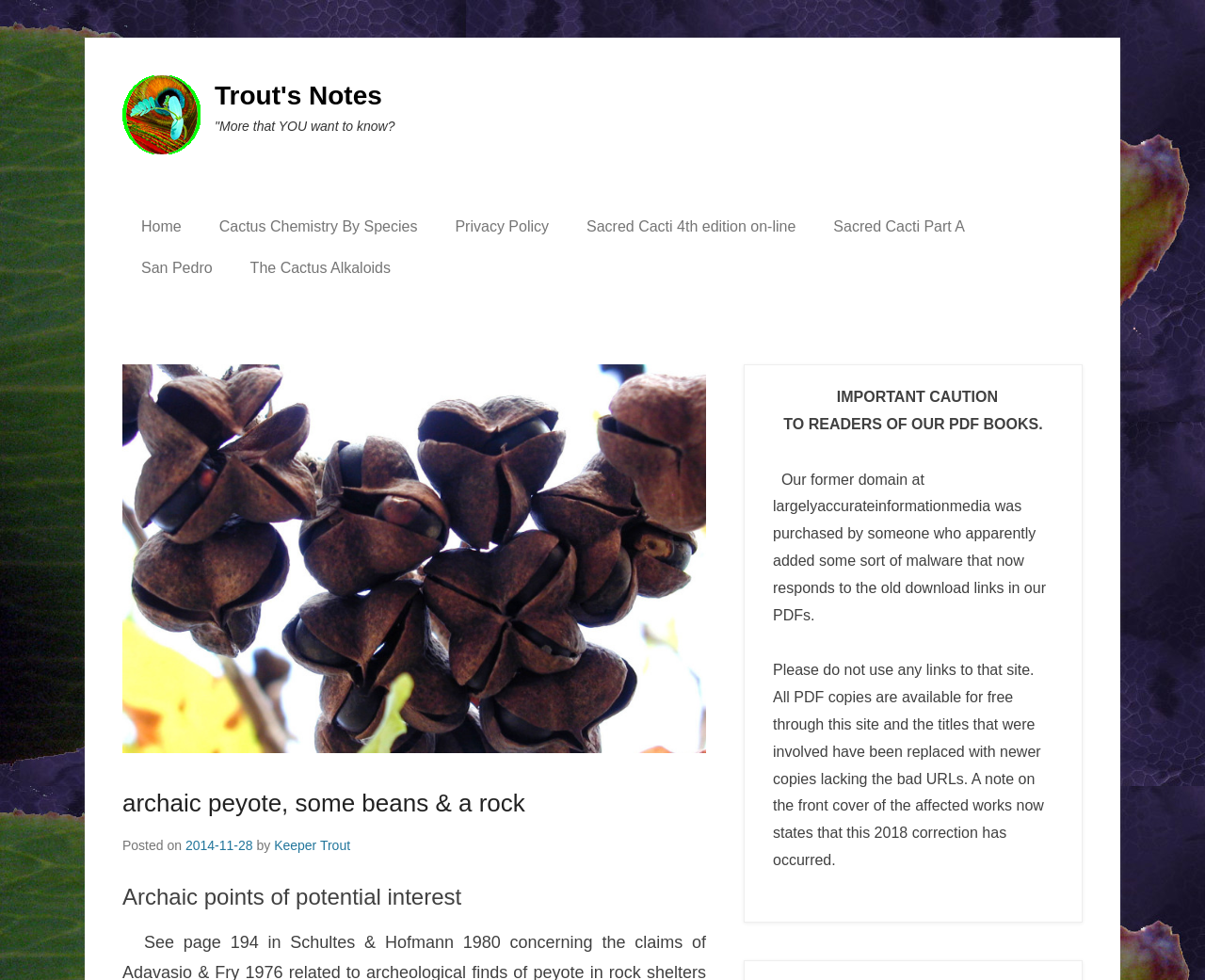Based on the visual content of the image, answer the question thoroughly: What is the date of the article 'archaic peyote, some beans & a rock'?

I found the answer by looking at the section with the heading 'archaic peyote, some beans & a rock' and finding the link '2014-11-28' next to the text 'Posted on'.